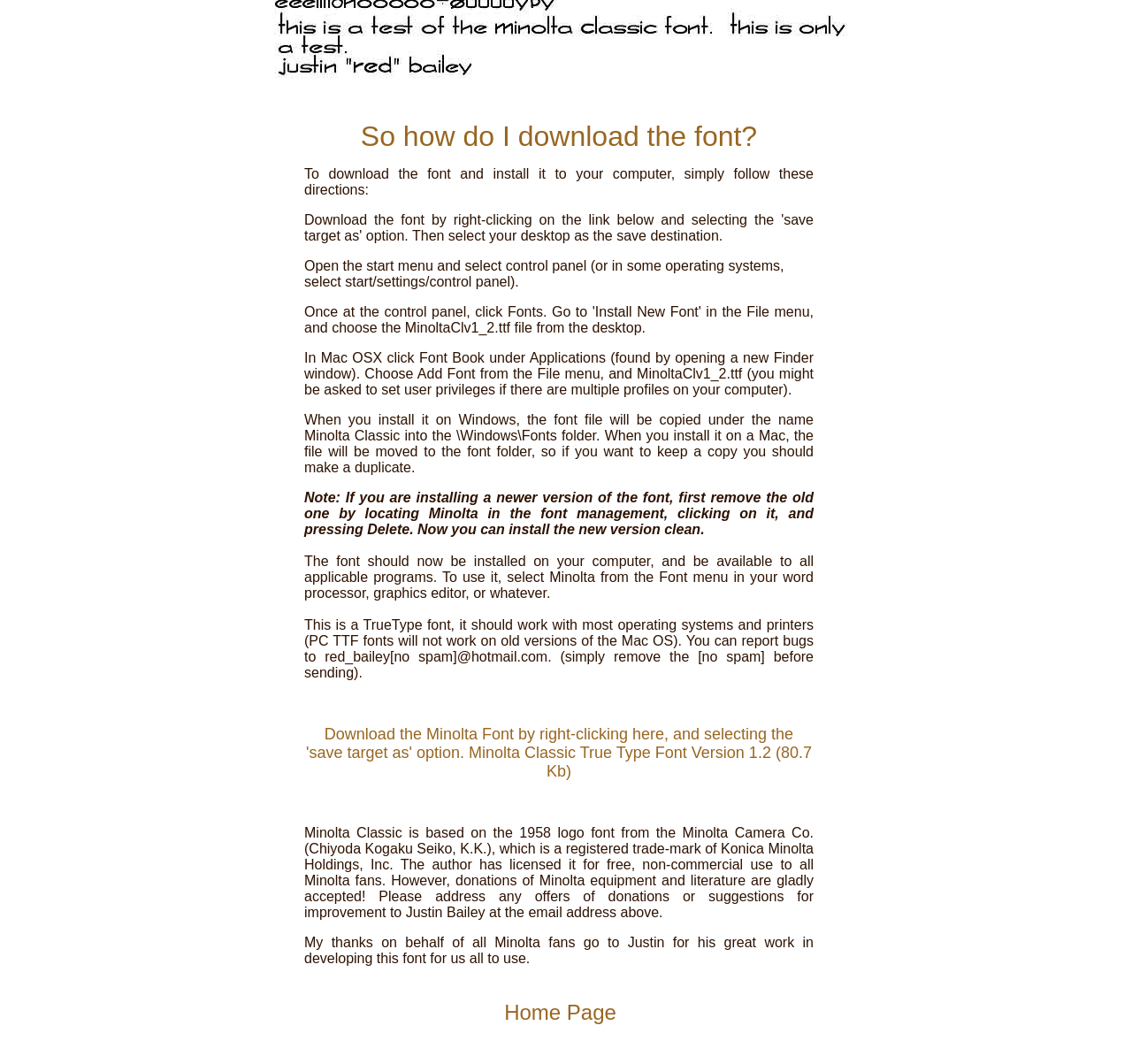Please provide a detailed answer to the question below by examining the image:
Who developed the font?

The text mentions that the author, Justin Bailey, has licensed the font for free, non-commercial use to all Minolta fans, and also thanks him for his great work in developing the font.